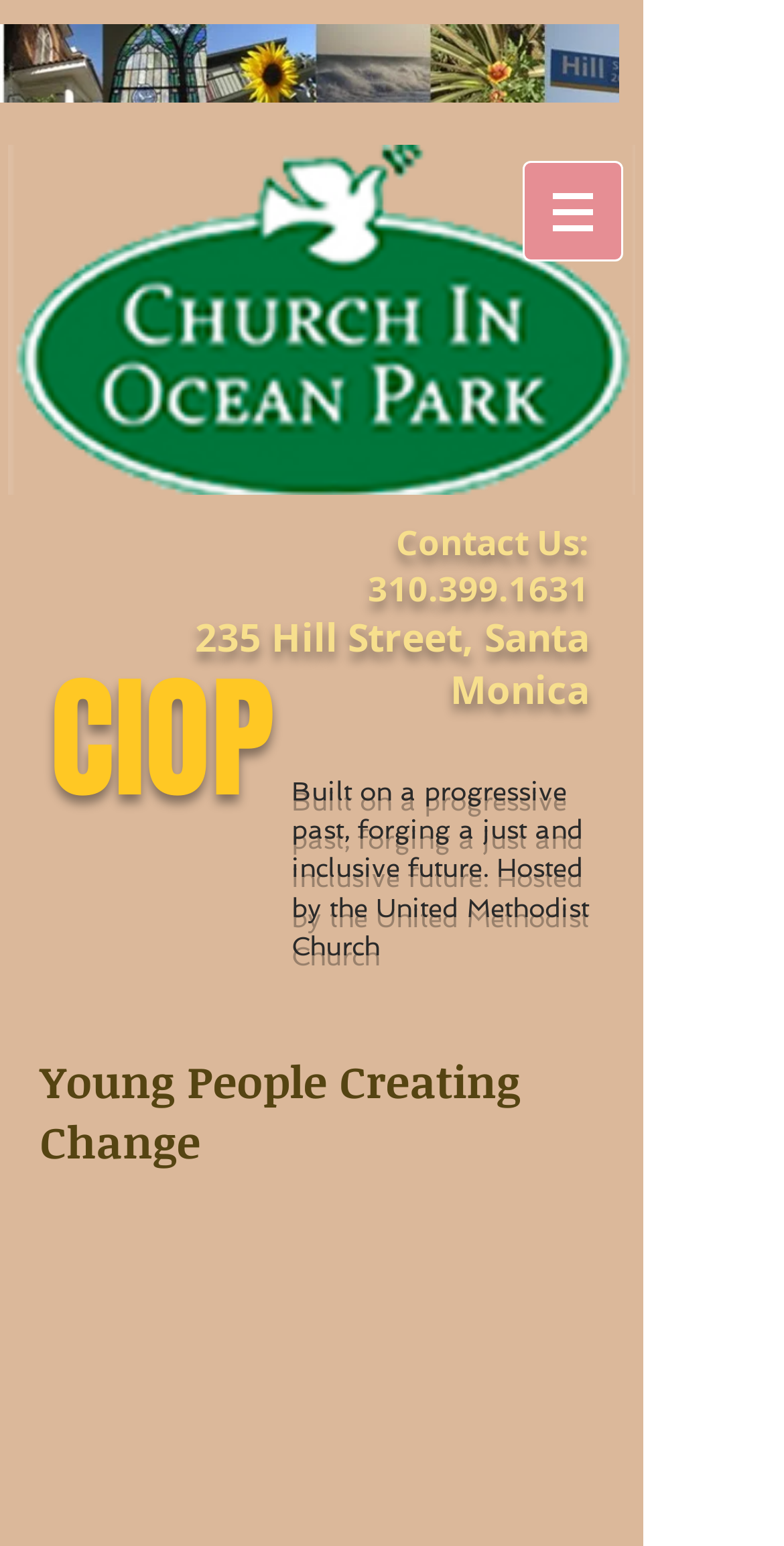Look at the image and give a detailed response to the following question: Is there a navigation menu?

I found the navigation menu by looking at the navigation element with the button that has a popup menu, indicating that there is a navigation menu on the page.